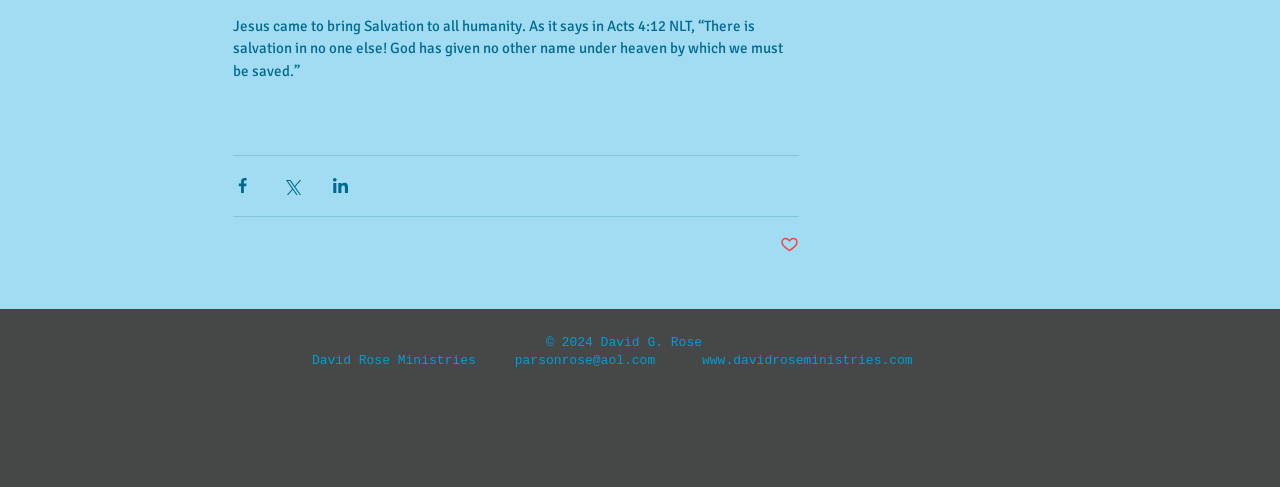Find the bounding box of the element with the following description: "www.davidroseministries.com". The coordinates must be four float numbers between 0 and 1, formatted as [left, top, right, bottom].

[0.548, 0.724, 0.713, 0.755]